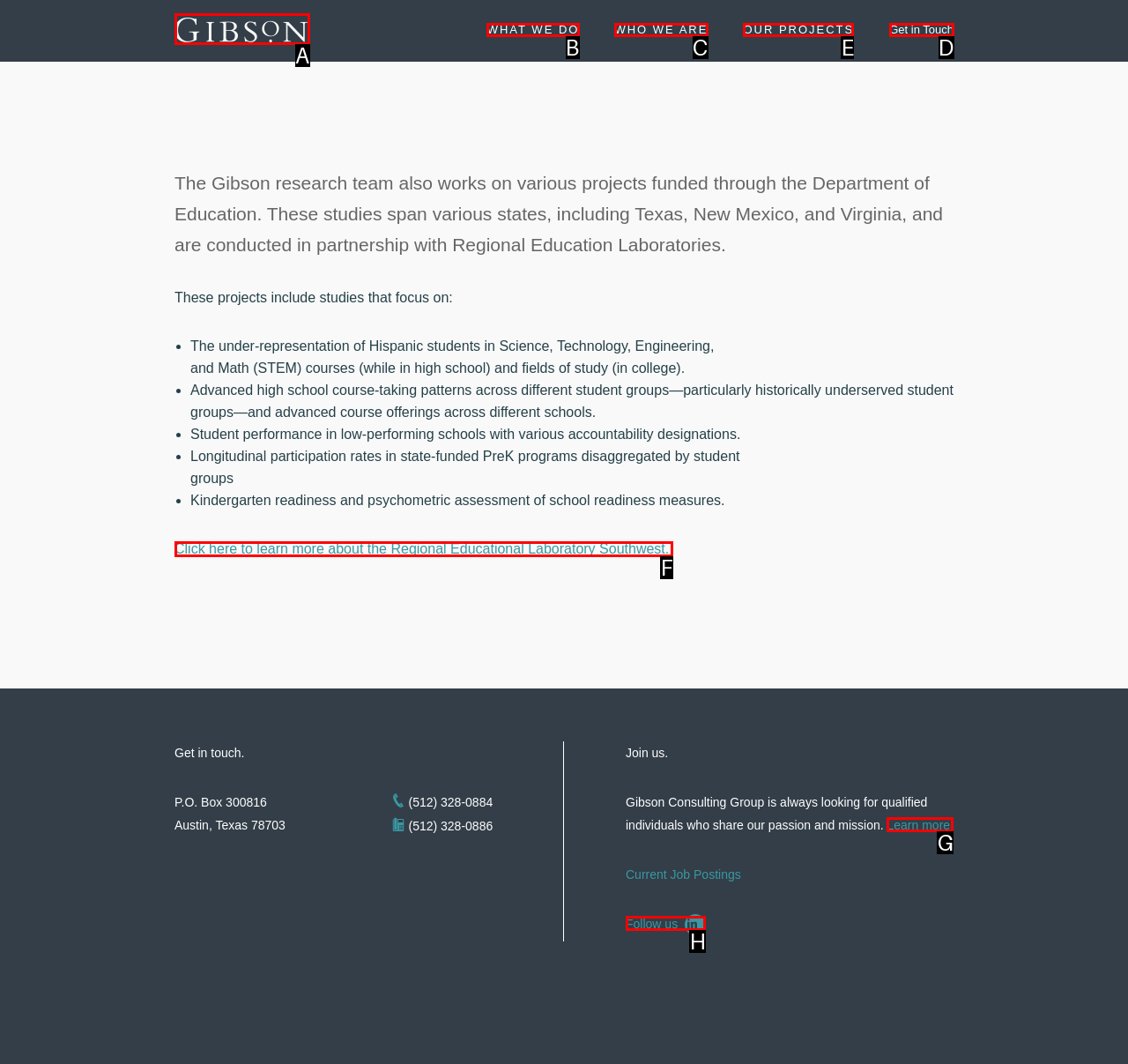Identify the correct choice to execute this task: Click on the 'OUR PROJECTS' link
Respond with the letter corresponding to the right option from the available choices.

E